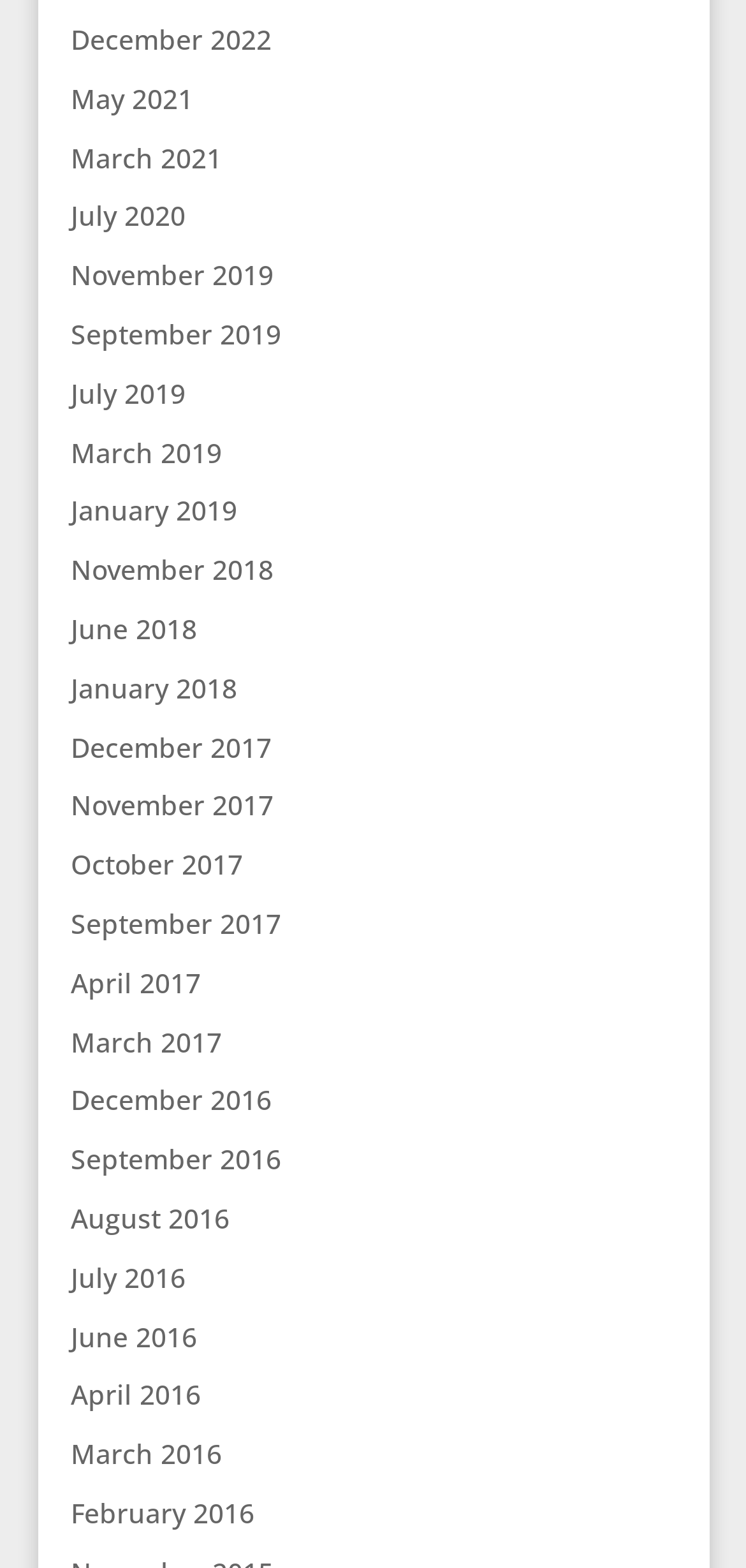Can you find the bounding box coordinates for the element to click on to achieve the instruction: "view March 2019"?

[0.095, 0.277, 0.298, 0.3]